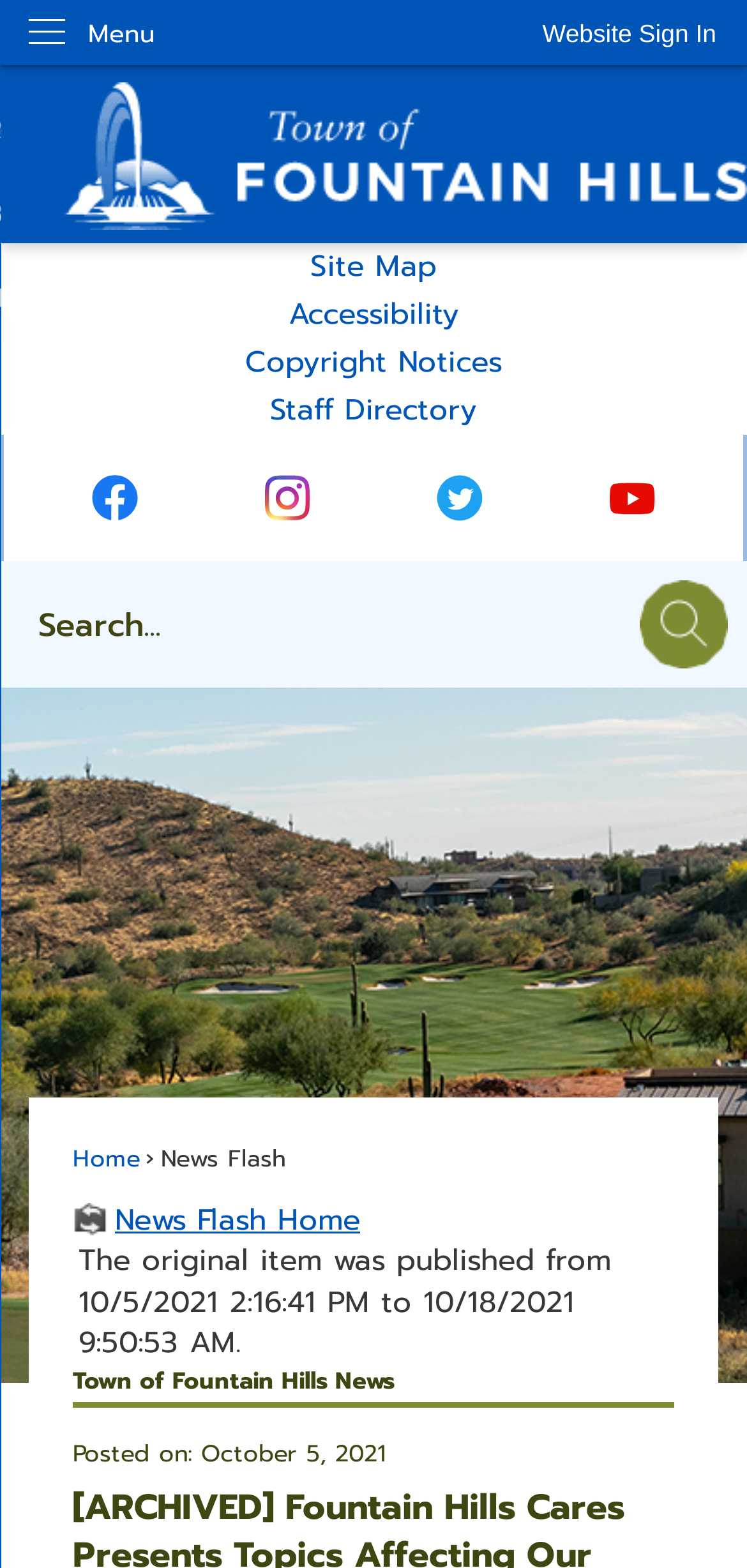Provide the bounding box coordinates of the area you need to click to execute the following instruction: "Go to the town of Fountain Hills news".

[0.097, 0.871, 0.903, 0.898]